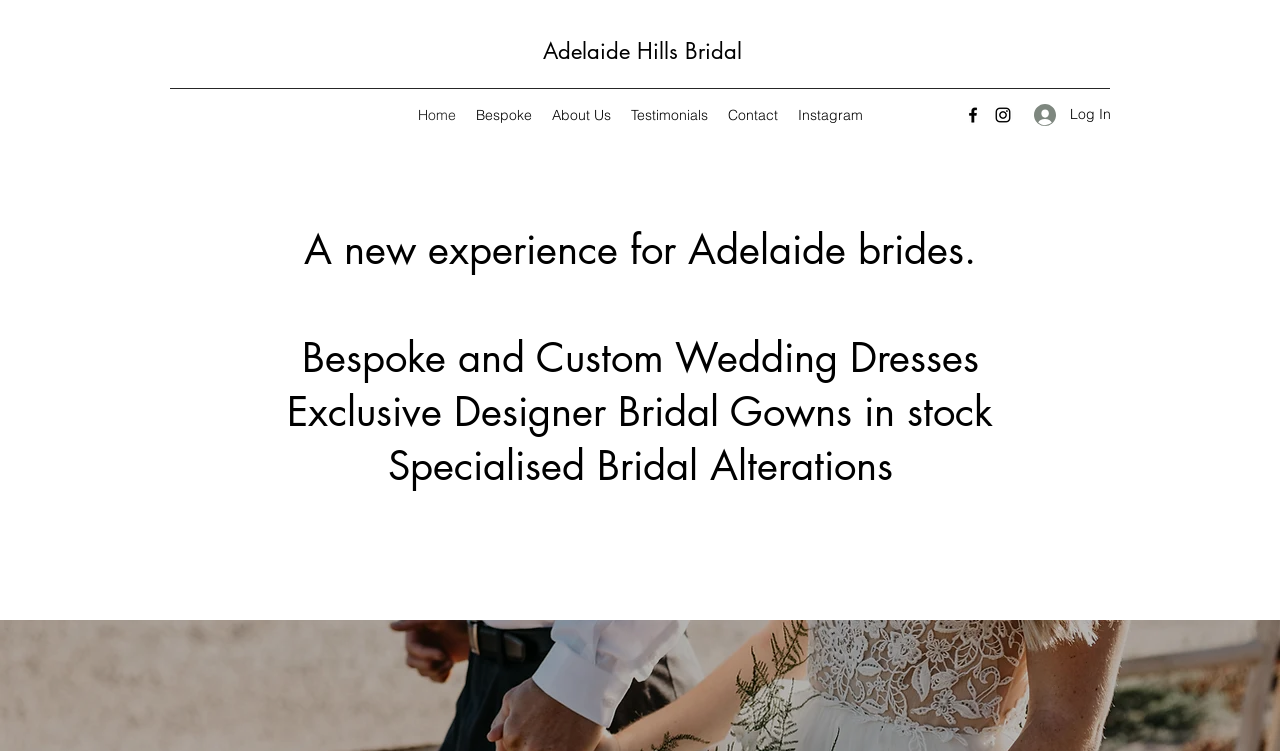From the given element description: "About Us", find the bounding box for the UI element. Provide the coordinates as four float numbers between 0 and 1, in the order [left, top, right, bottom].

[0.423, 0.133, 0.485, 0.173]